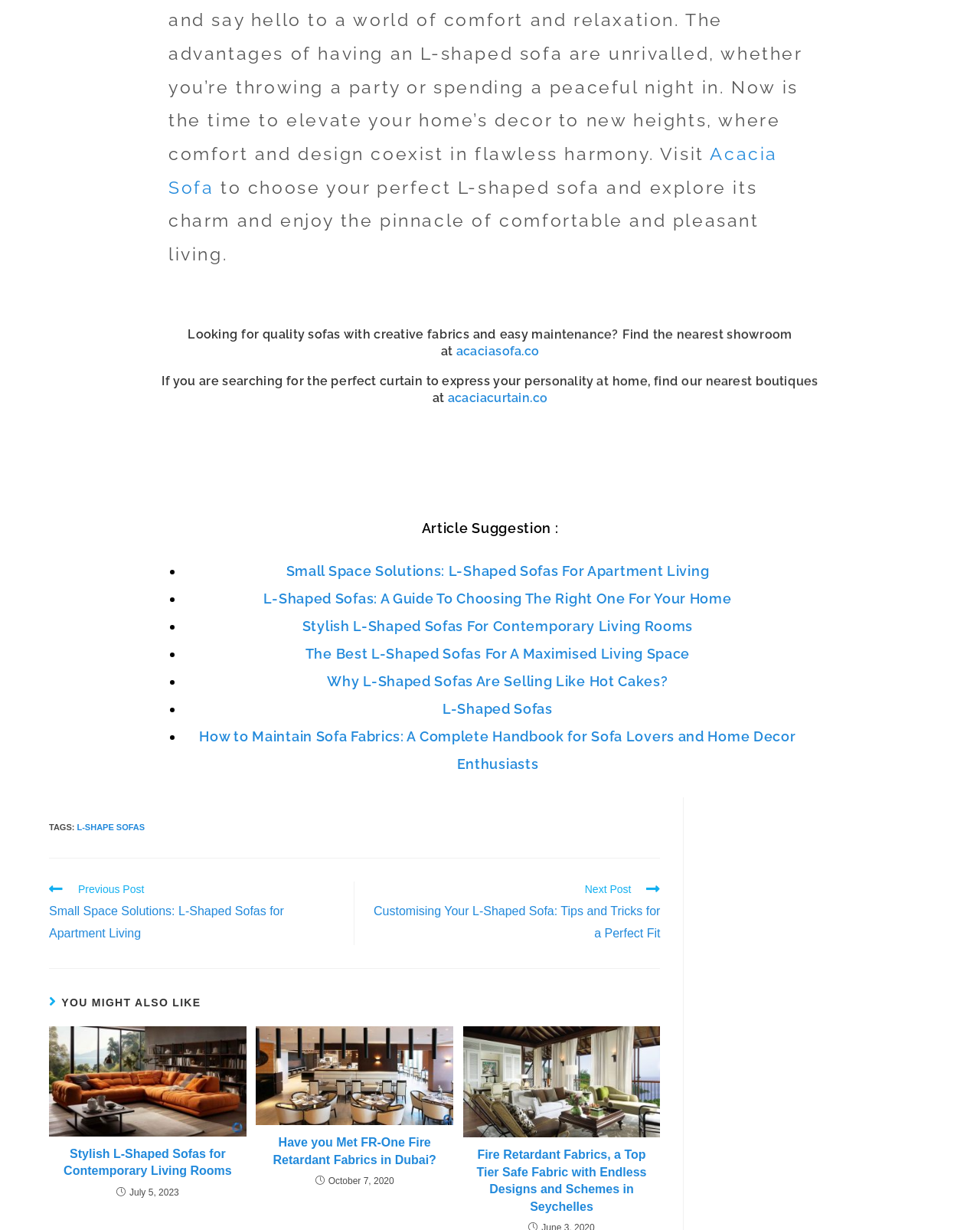What type of fabrics are mentioned in the article 'Fire Retardant Fabrics, a Top Tier Safe Fabric with Endless Designs and Schemes in Seychelles'?
Based on the image, provide your answer in one word or phrase.

Fire Retardant Fabrics